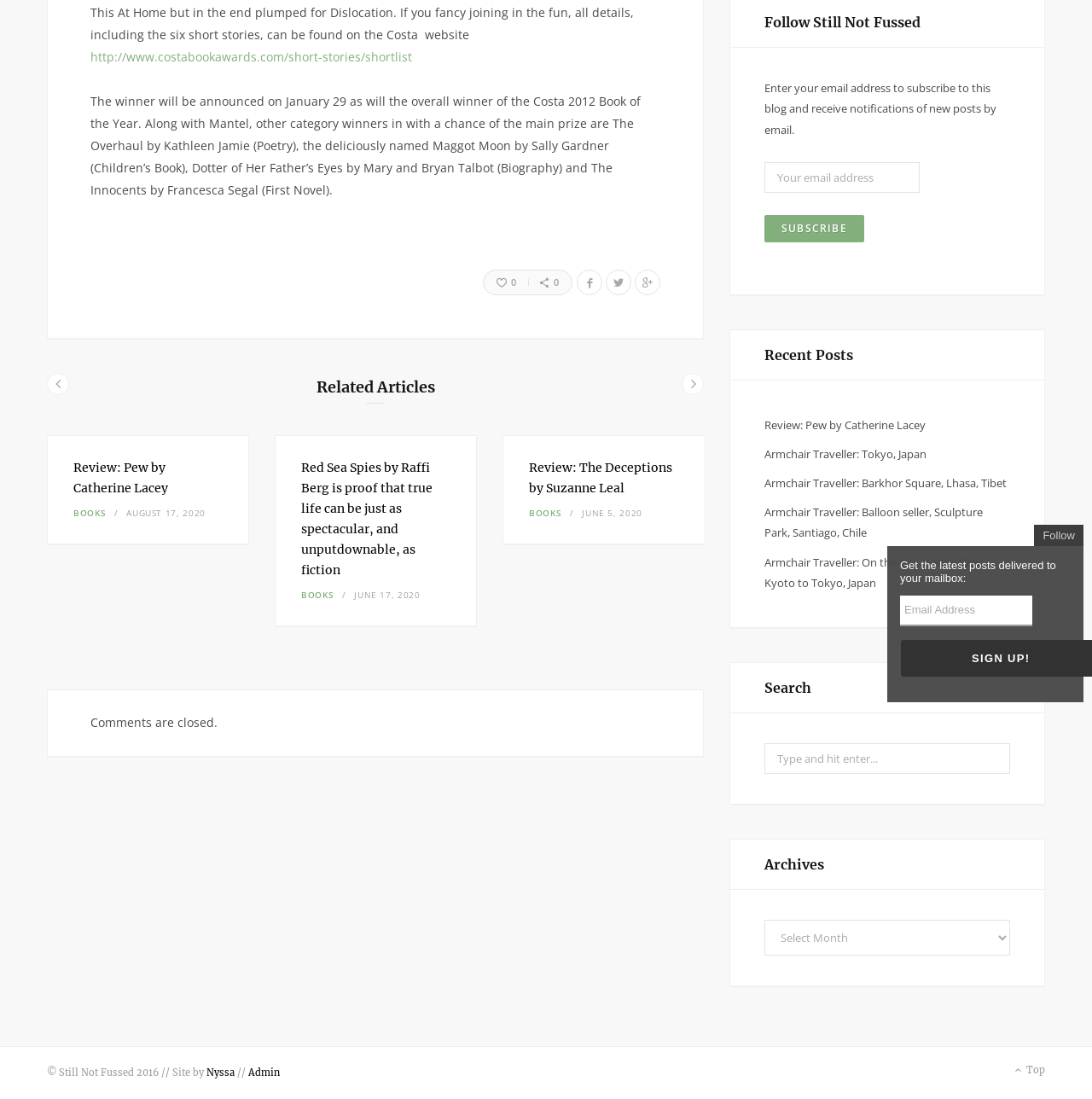Locate and provide the bounding box coordinates for the HTML element that matches this description: "Review: Pew by Catherine Lacey".

[0.7, 0.38, 0.848, 0.394]